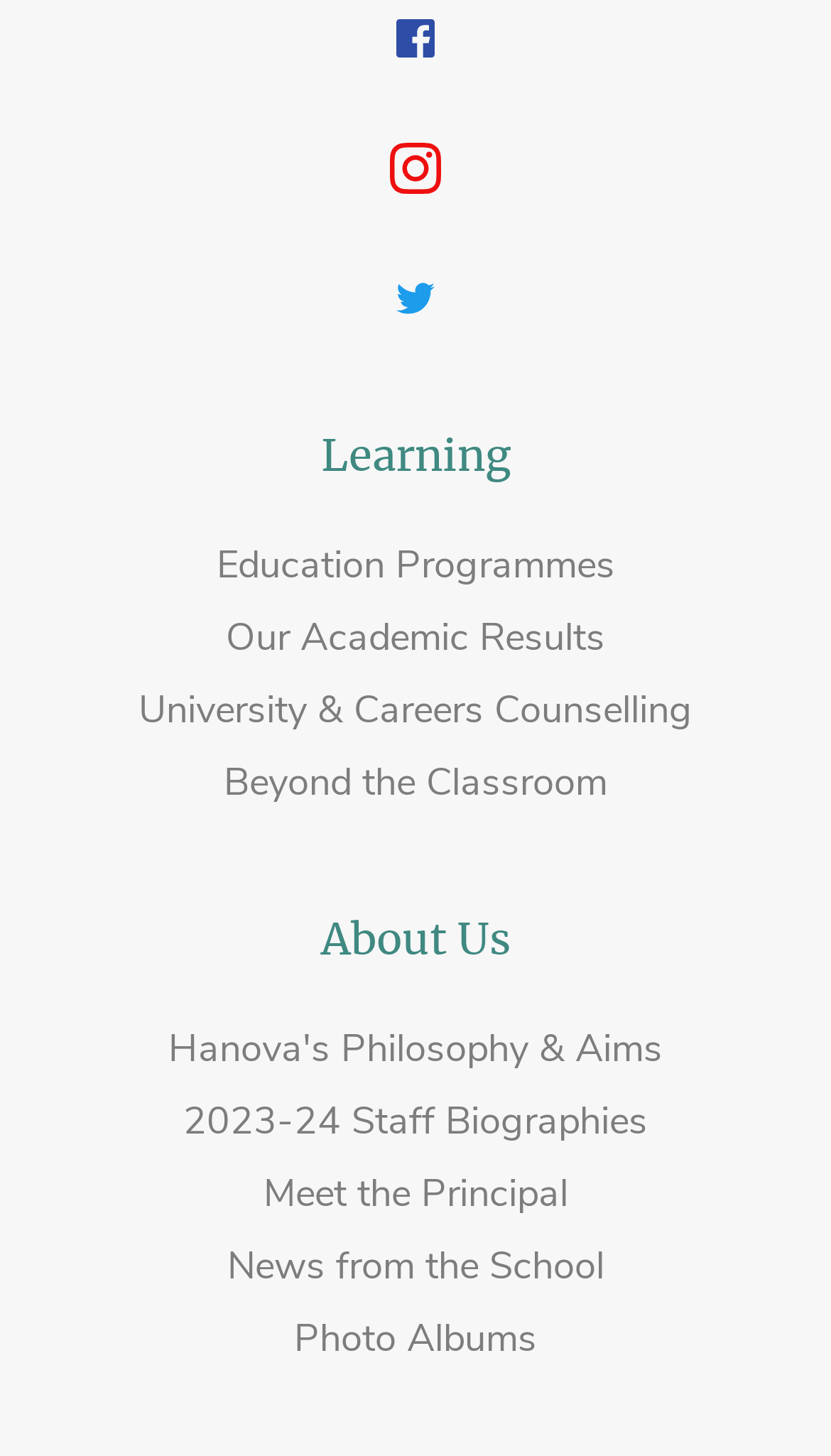Please find the bounding box for the UI element described by: "The loft.".

None